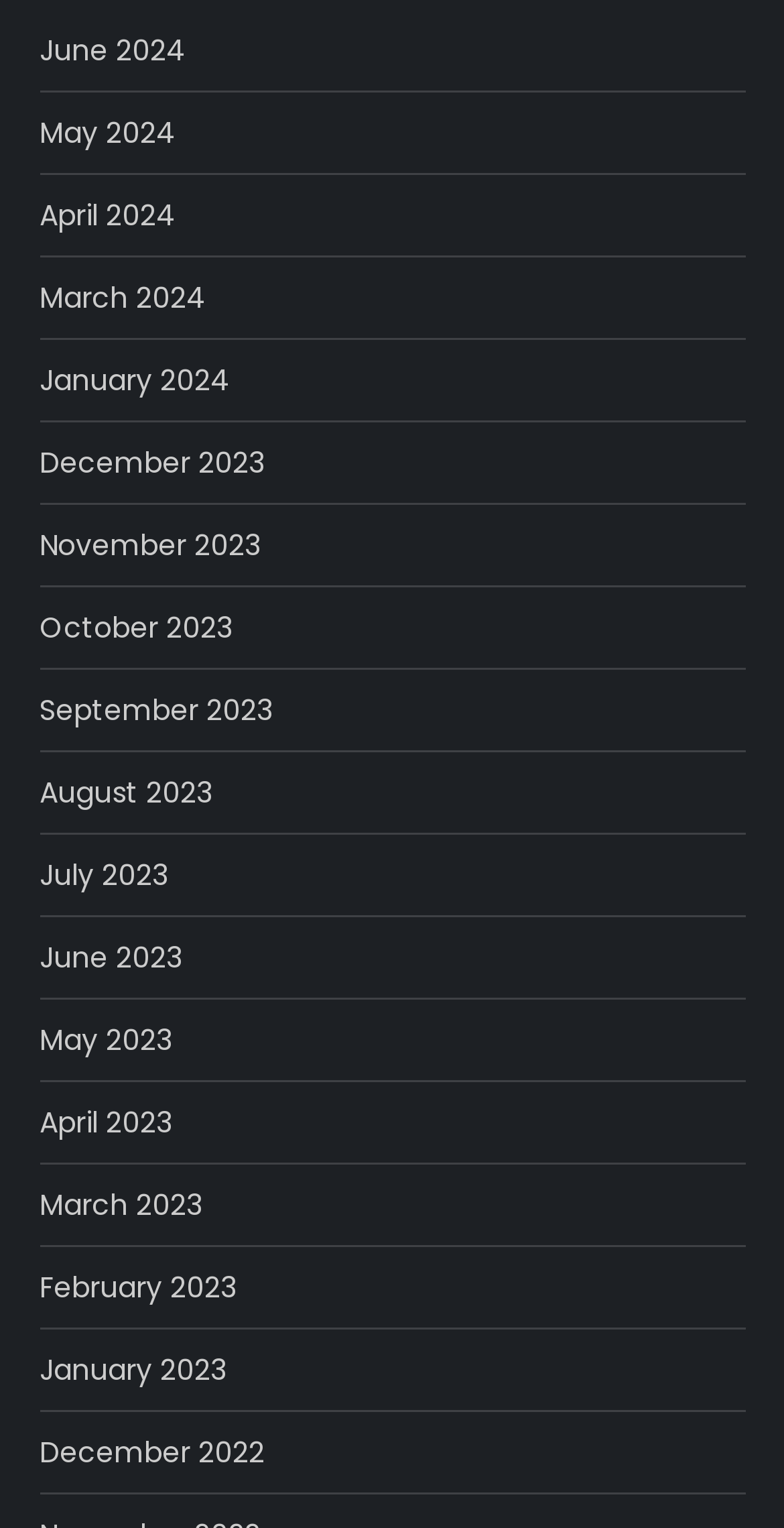How many links are there in total?
Answer with a single word or short phrase according to what you see in the image.

19